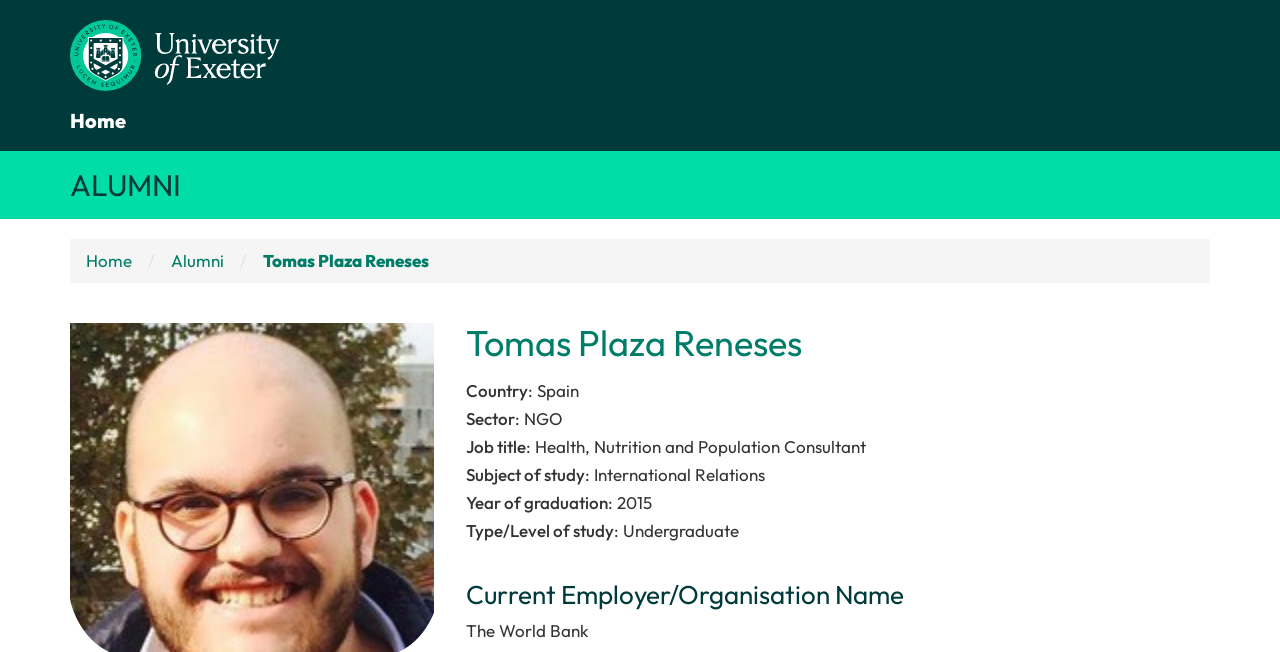What is the current employer of the alumni? Examine the screenshot and reply using just one word or a brief phrase.

The World Bank